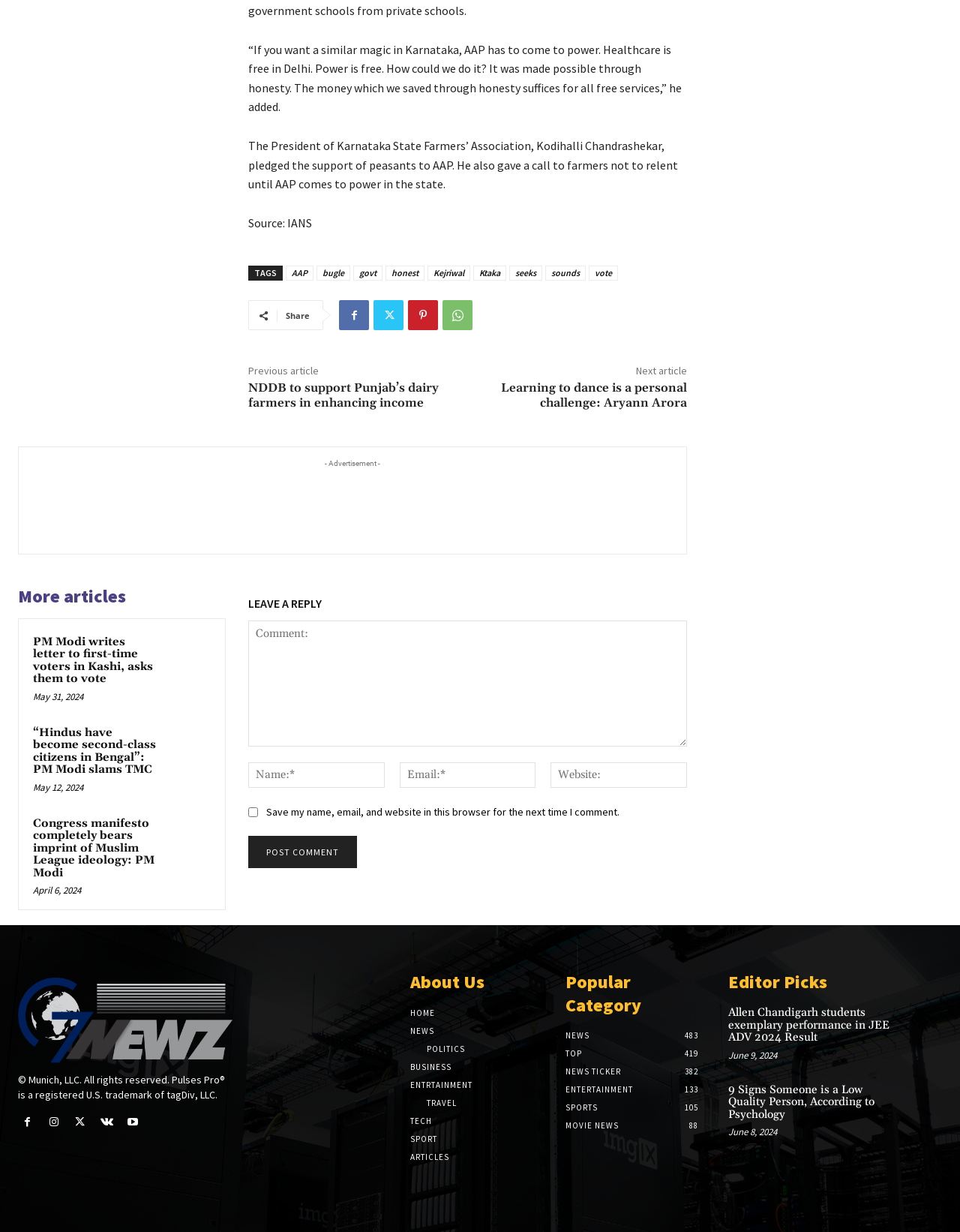Provide the bounding box coordinates, formatted as (top-left x, top-left y, bottom-right x, bottom-right y), with all values being floating point numbers between 0 and 1. Identify the bounding box of the UI element that matches the description: Movie News88

[0.589, 0.909, 0.644, 0.918]